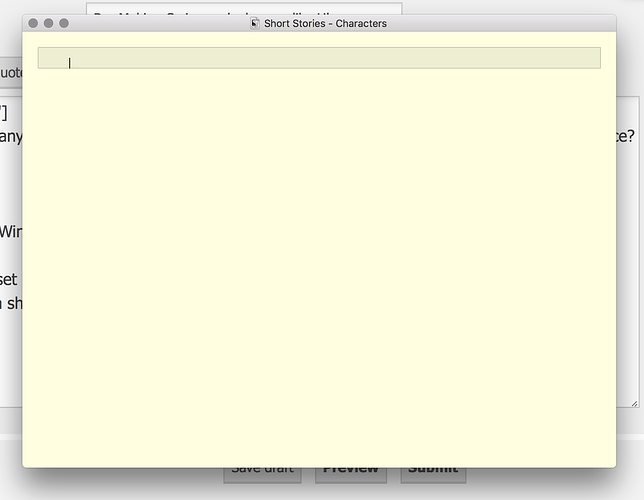Give a thorough explanation of the elements present in the image.

The image depicts a screenshot of a writing application interface titled "Short Stories - Characters." The window displays a pale yellow background, providing a clean and minimalistic workspace ideal for drafting and organizing written content. At the top of the window, a text input area is visible, currently without text, suggesting it is ready for immediate use. Below the main input area, there are buttons labeled "Save draft," "Preview," and "Submit," designed for easy document management. This interface is likely tailored for writers who appreciate a simplified environment for character development in their storytelling process.